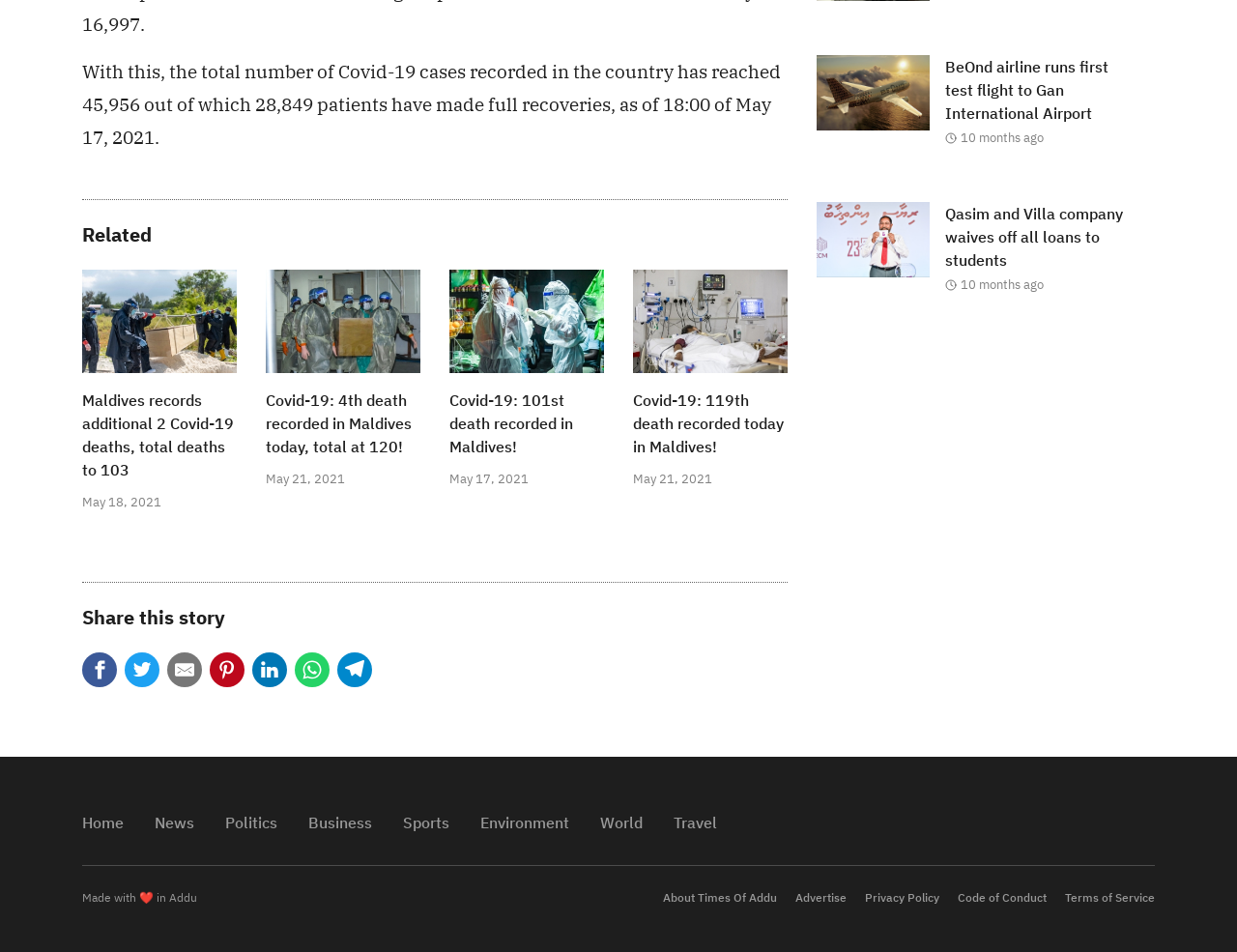Find the bounding box coordinates of the element to click in order to complete this instruction: "Share this story". The bounding box coordinates must be four float numbers between 0 and 1, denoted as [left, top, right, bottom].

[0.066, 0.634, 0.182, 0.662]